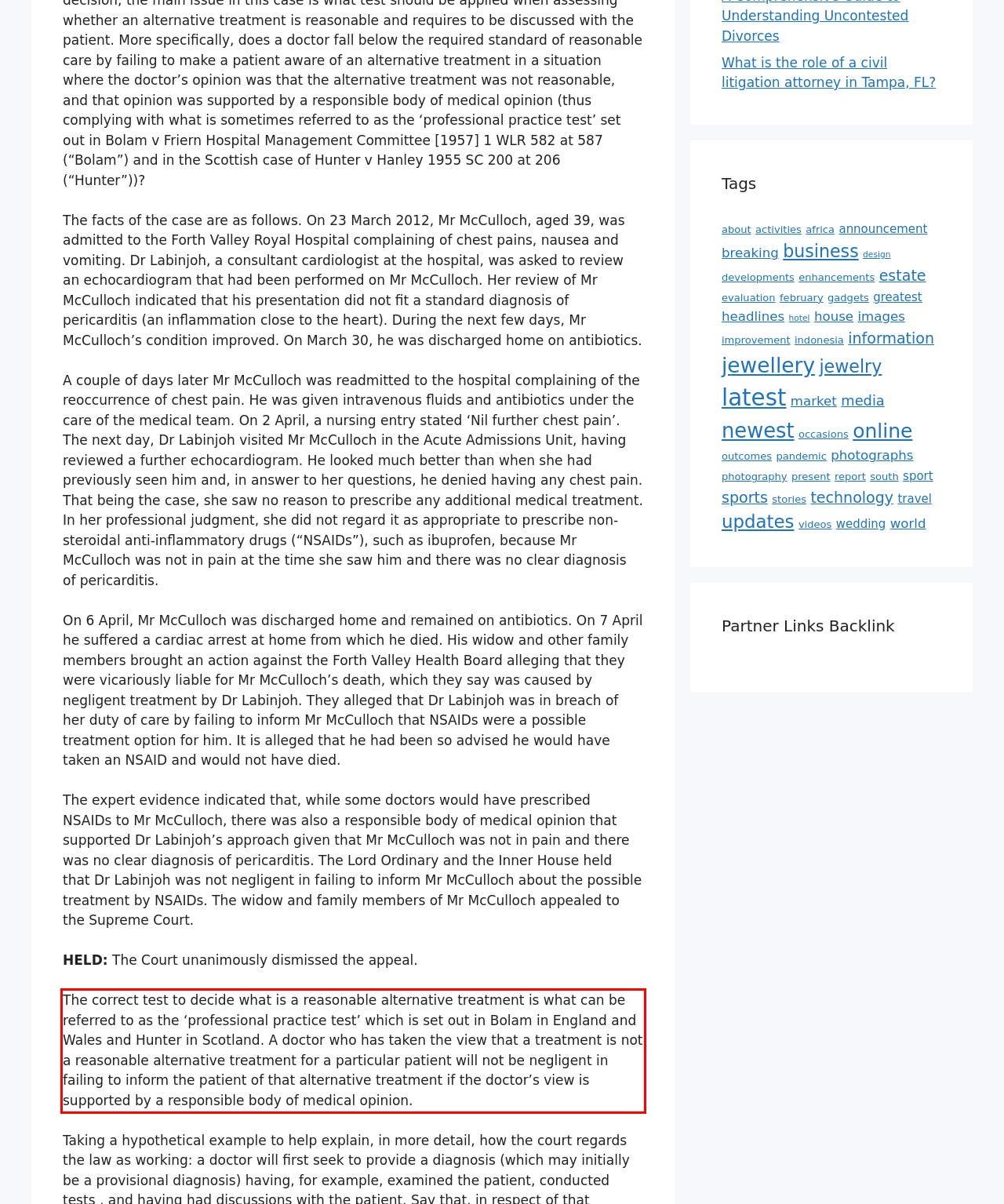Analyze the webpage screenshot and use OCR to recognize the text content in the red bounding box.

The correct test to decide what is a reasonable alternative treatment is what can be referred to as the ‘professional practice test’ which is set out in Bolam in England and Wales and Hunter in Scotland. A doctor who has taken the view that a treatment is not a reasonable alternative treatment for a particular patient will not be negligent in failing to inform the patient of that alternative treatment if the doctor’s view is supported by a responsible body of medical opinion.